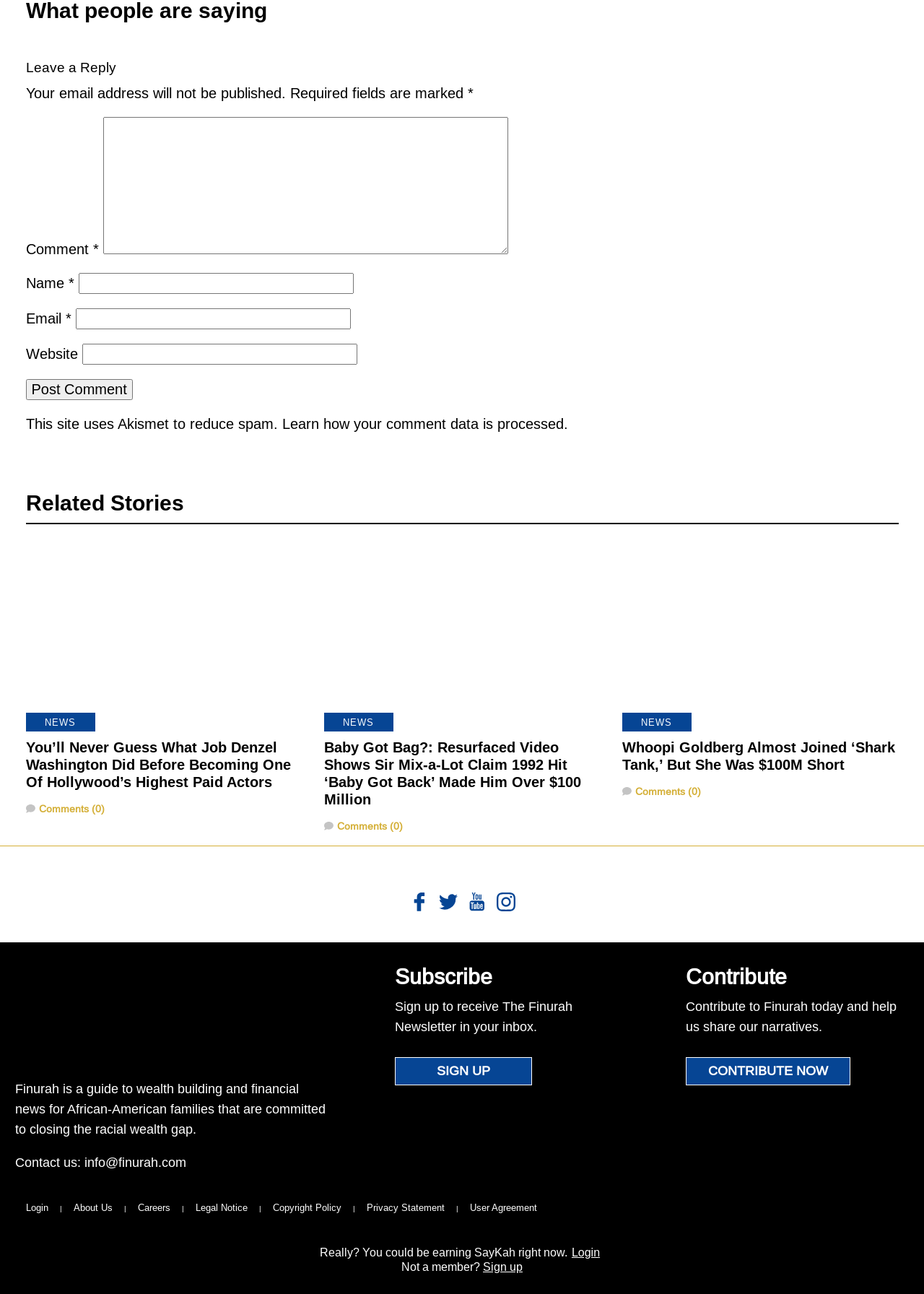Identify the bounding box coordinates of the clickable region required to complete the instruction: "Sign up for the newsletter". The coordinates should be given as four float numbers within the range of 0 and 1, i.e., [left, top, right, bottom].

[0.427, 0.817, 0.576, 0.839]